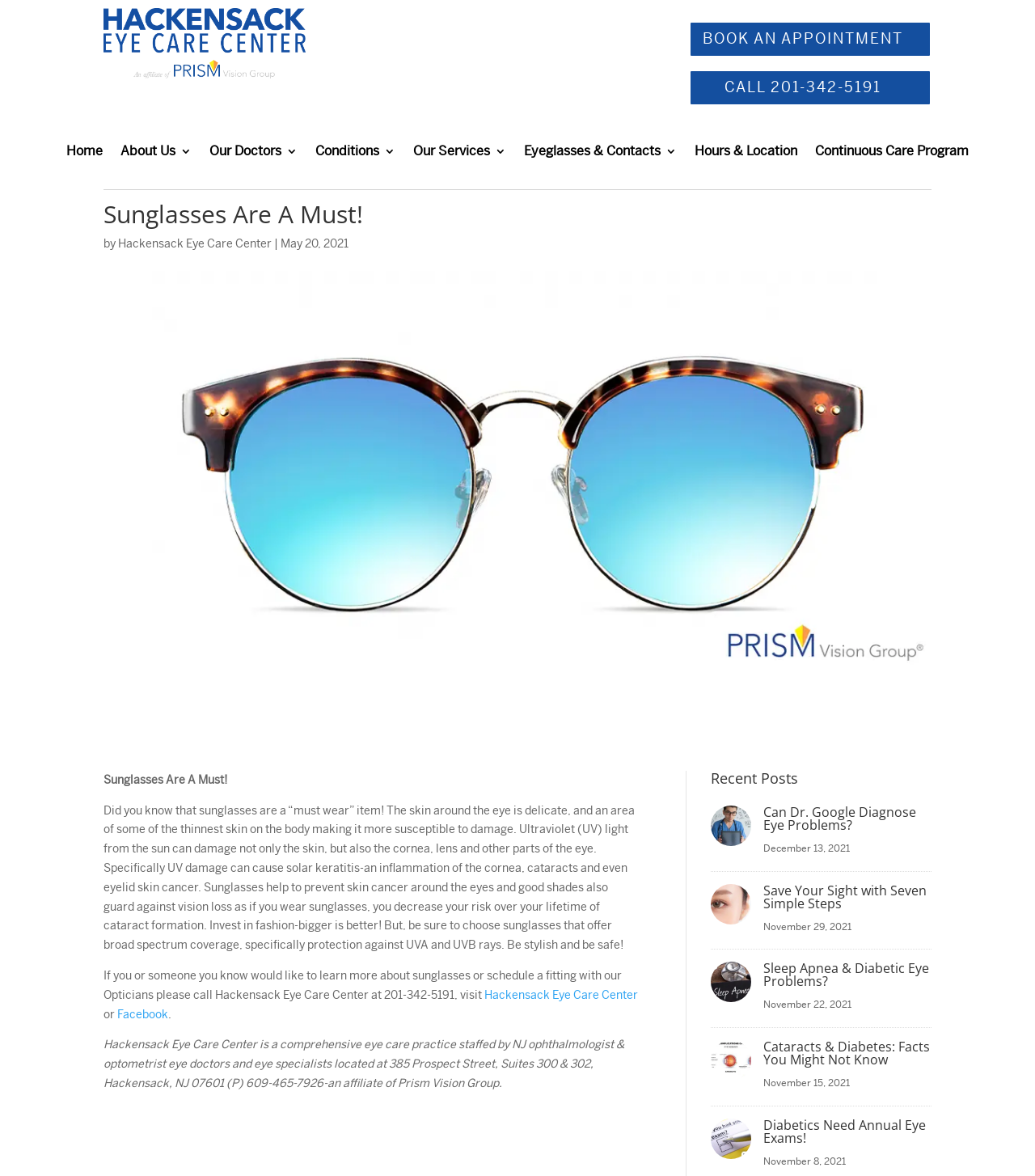Please determine the bounding box coordinates of the clickable area required to carry out the following instruction: "Learn more about 'Hackensack Eye Care Center'". The coordinates must be four float numbers between 0 and 1, represented as [left, top, right, bottom].

[0.114, 0.201, 0.262, 0.213]